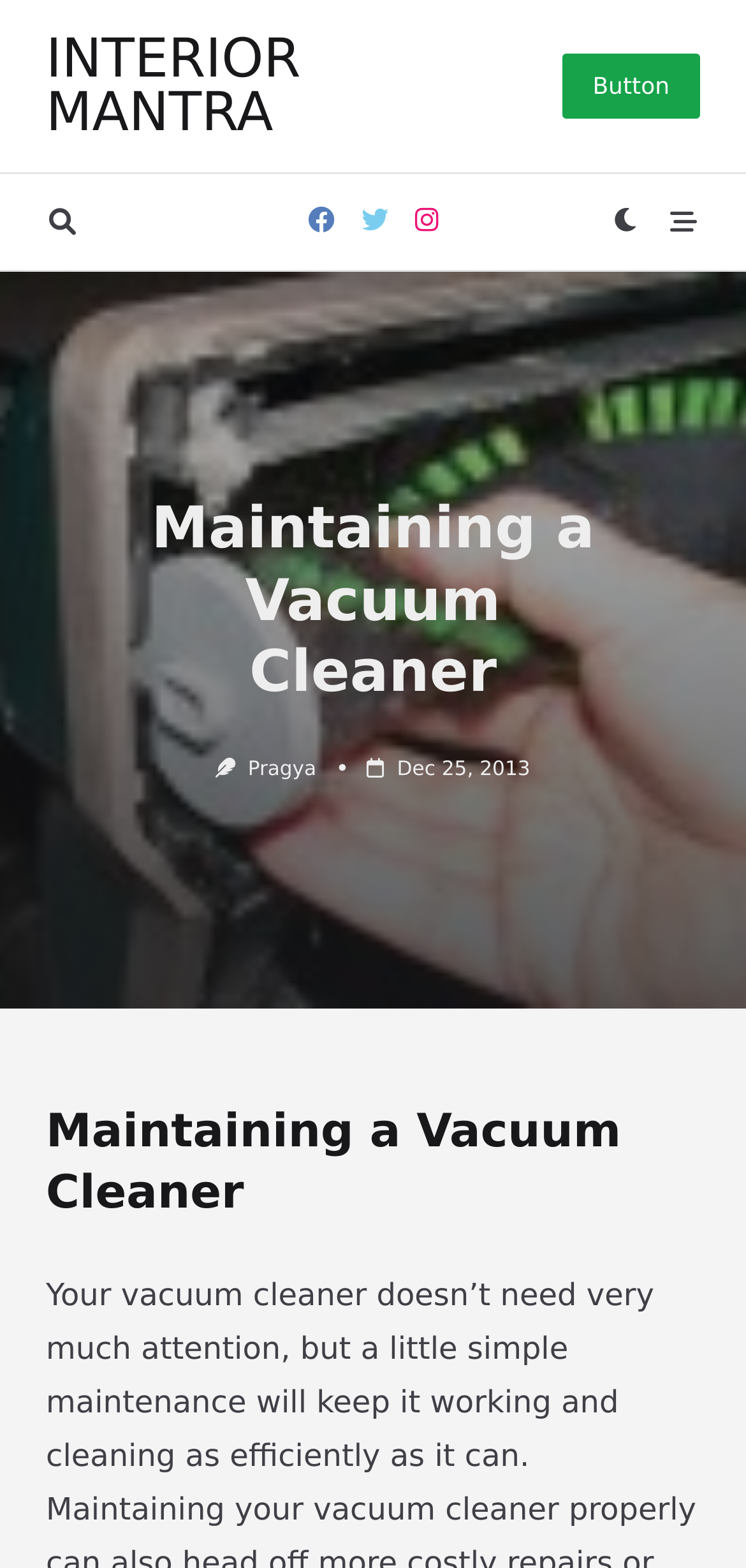Provide a brief response in the form of a single word or phrase:
What is the topic of the article?

Maintaining a Vacuum Cleaner